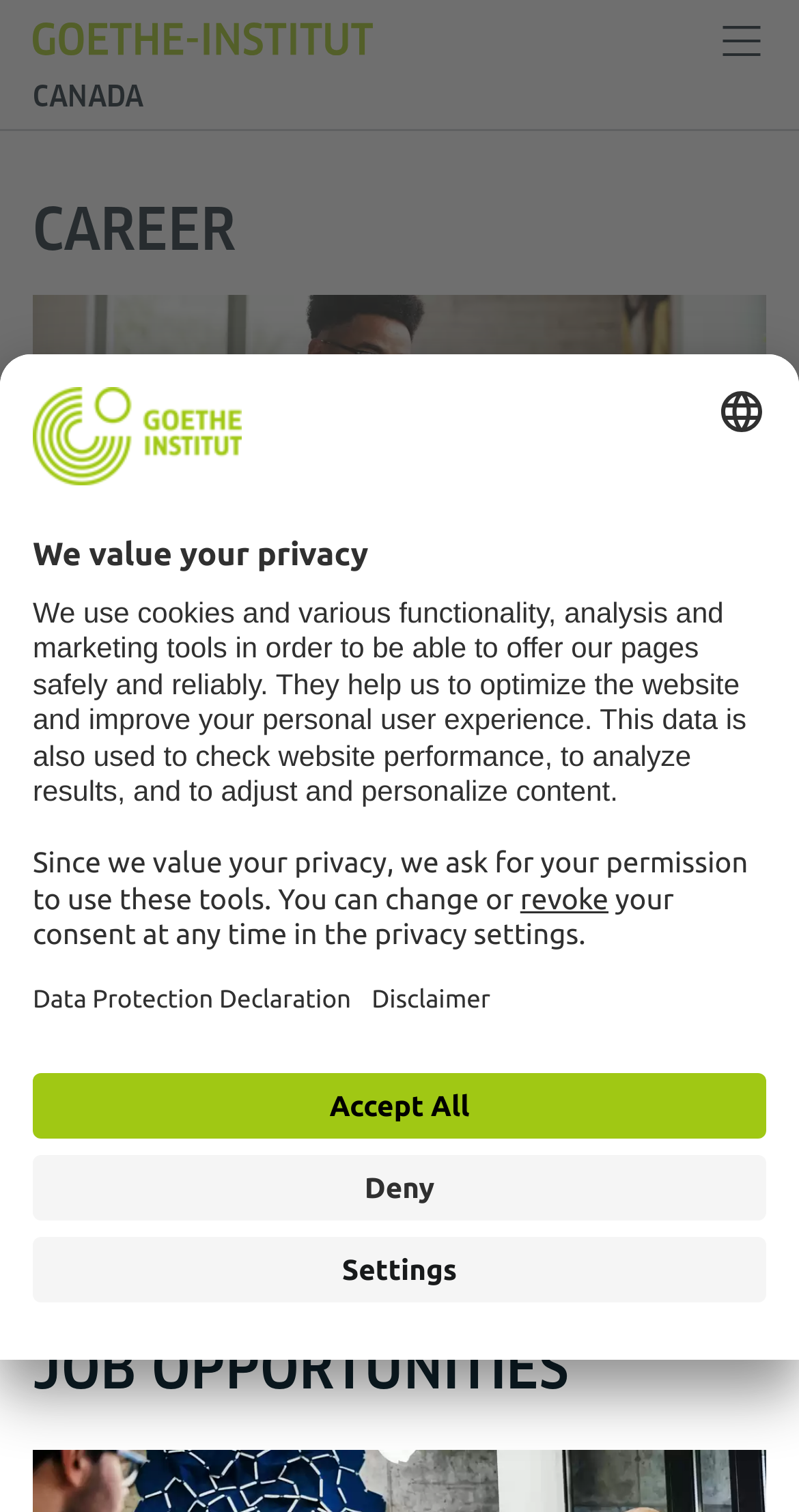Indicate the bounding box coordinates of the element that must be clicked to execute the instruction: "Click on Welcome". The coordinates should be given as four float numbers between 0 and 1, i.e., [left, top, right, bottom].

None